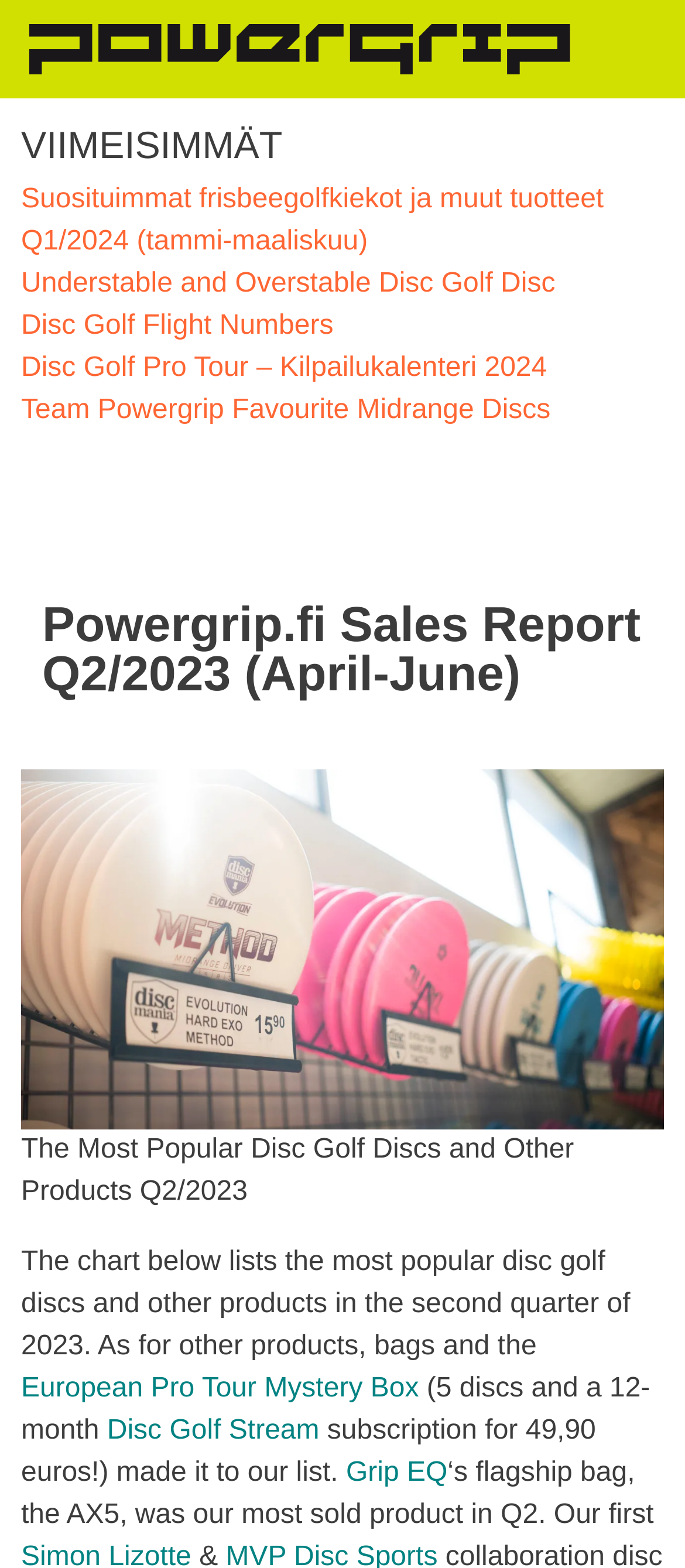Answer succinctly with a single word or phrase:
How many discs are included in the European Pro Tour Mystery Box?

5